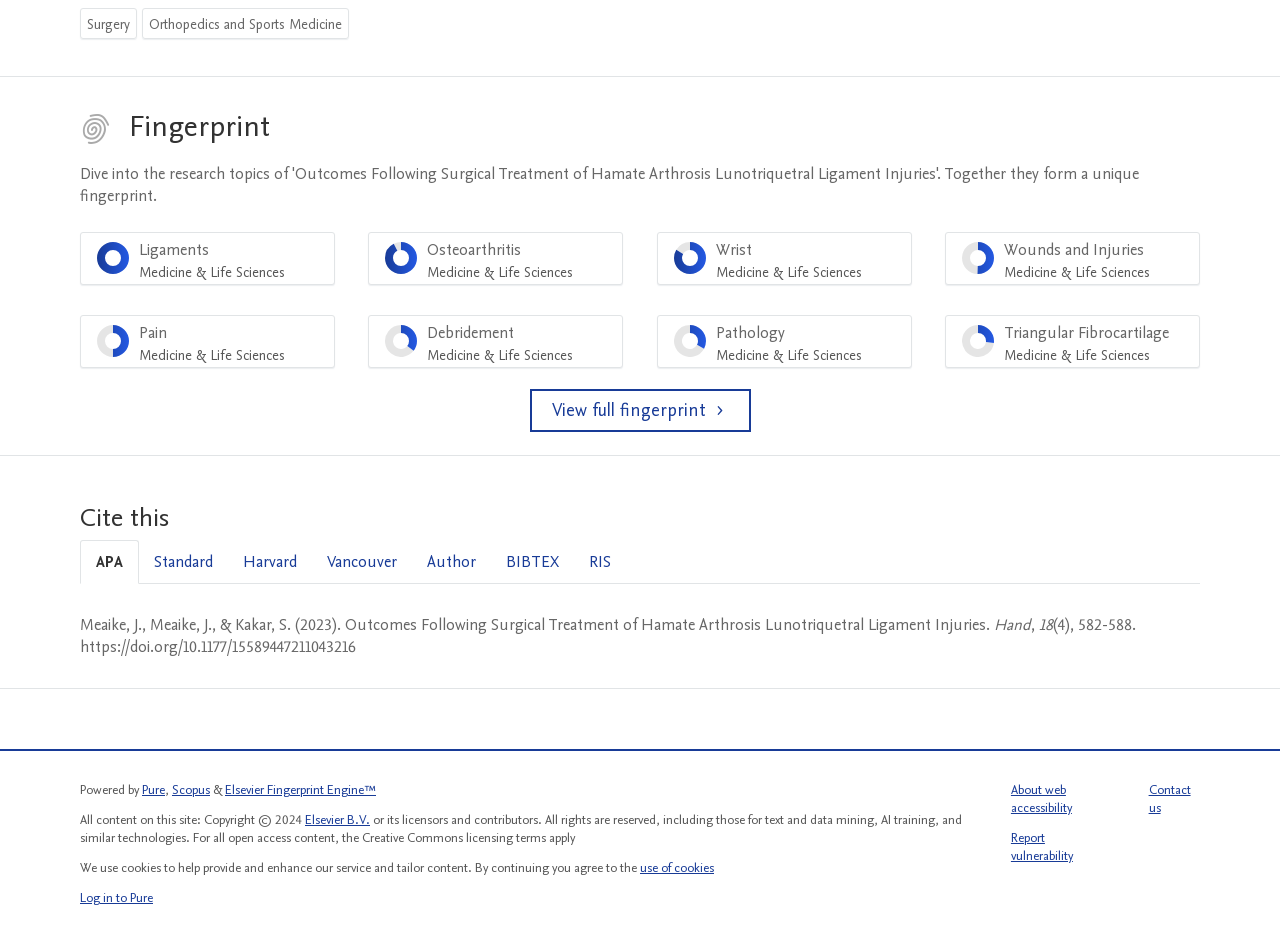What is the title of the cited article?
Based on the visual, give a brief answer using one word or a short phrase.

Outcomes Following Surgical Treatment of Hamate Arthrosis Lunotriquetral Ligament Injuries